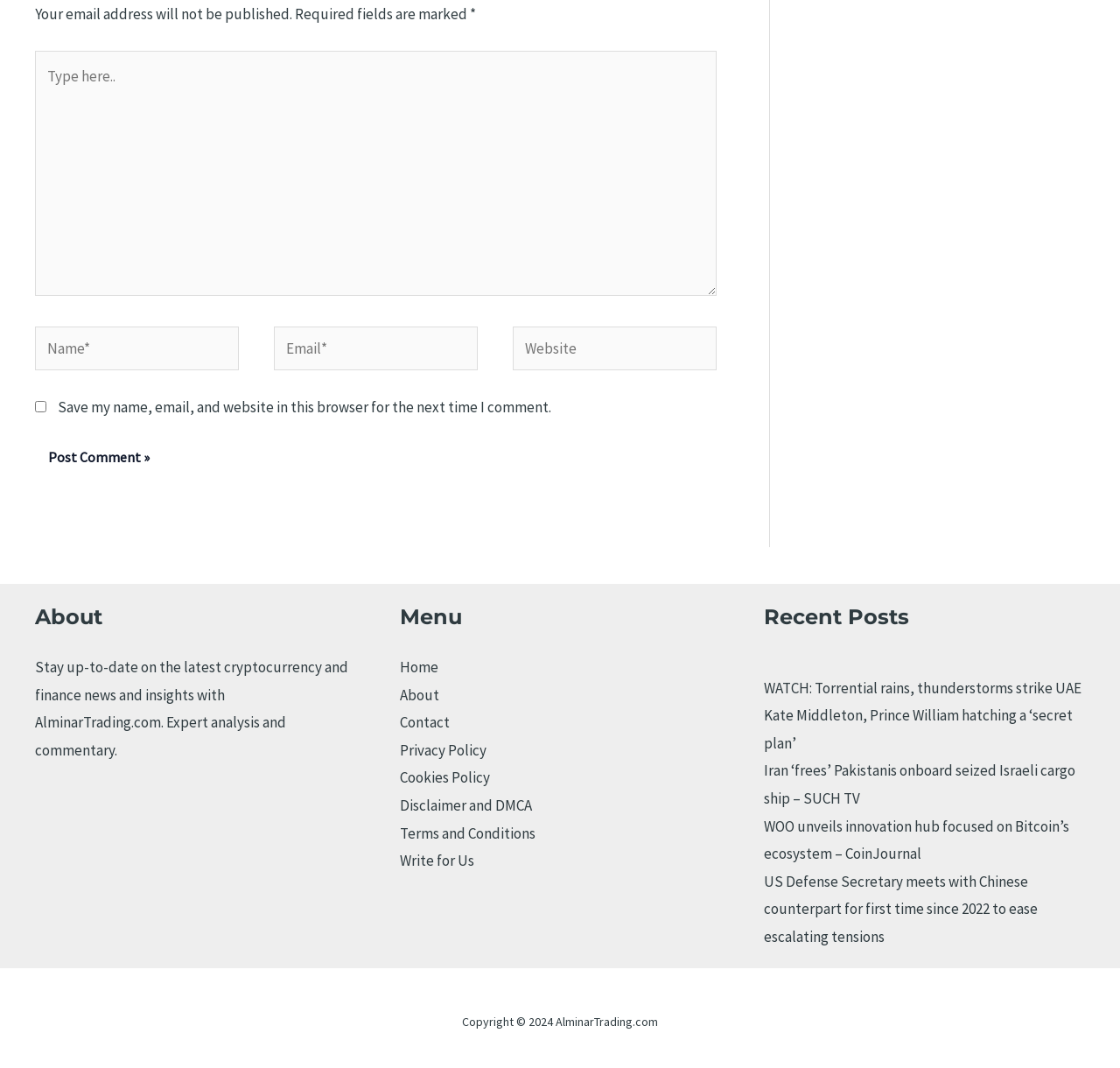Answer the question briefly using a single word or phrase: 
How many footer widgets are there?

3